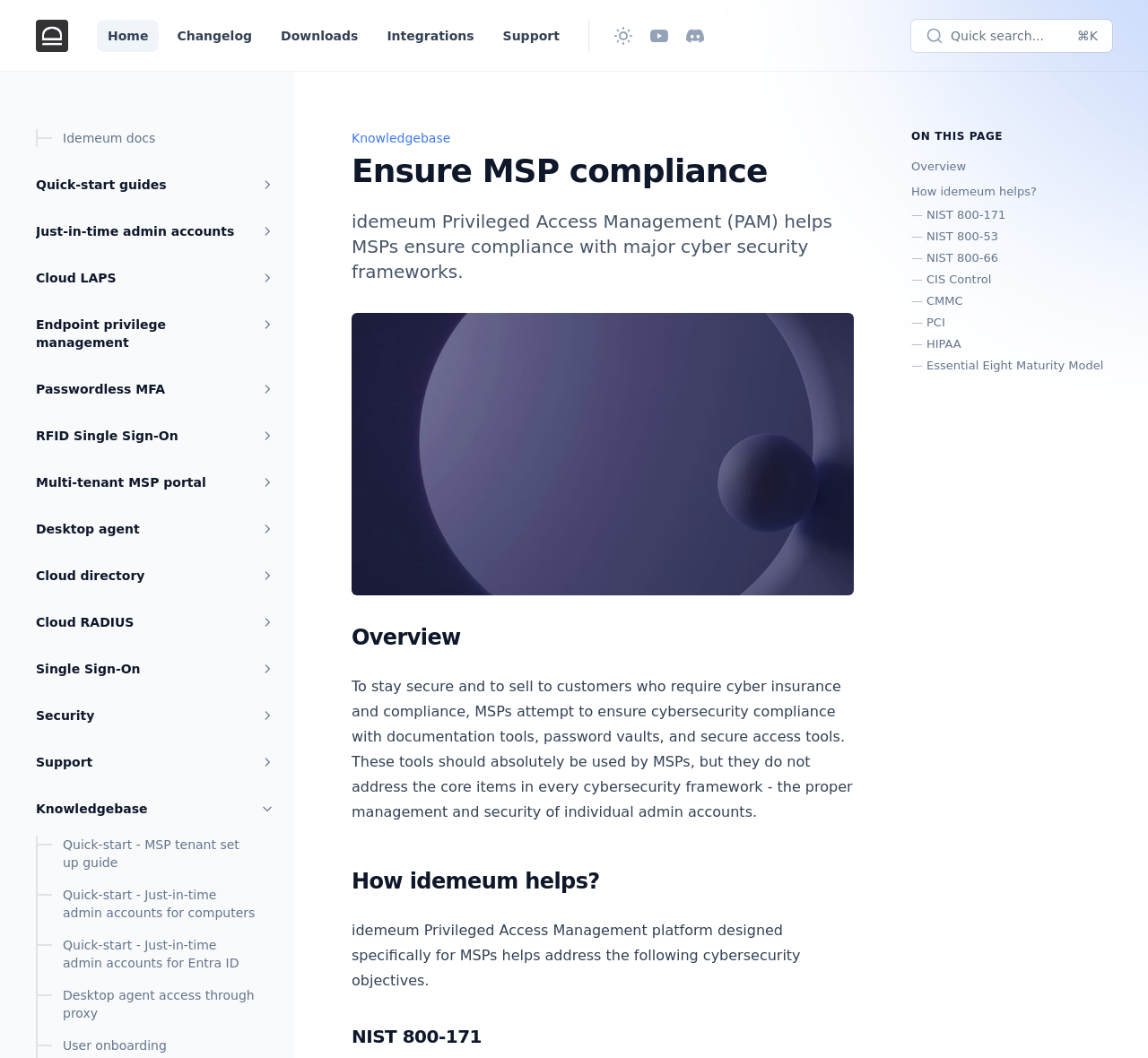Identify the bounding box coordinates of the section that should be clicked to achieve the task described: "Learn about Quick-start guides".

[0.031, 0.166, 0.225, 0.183]